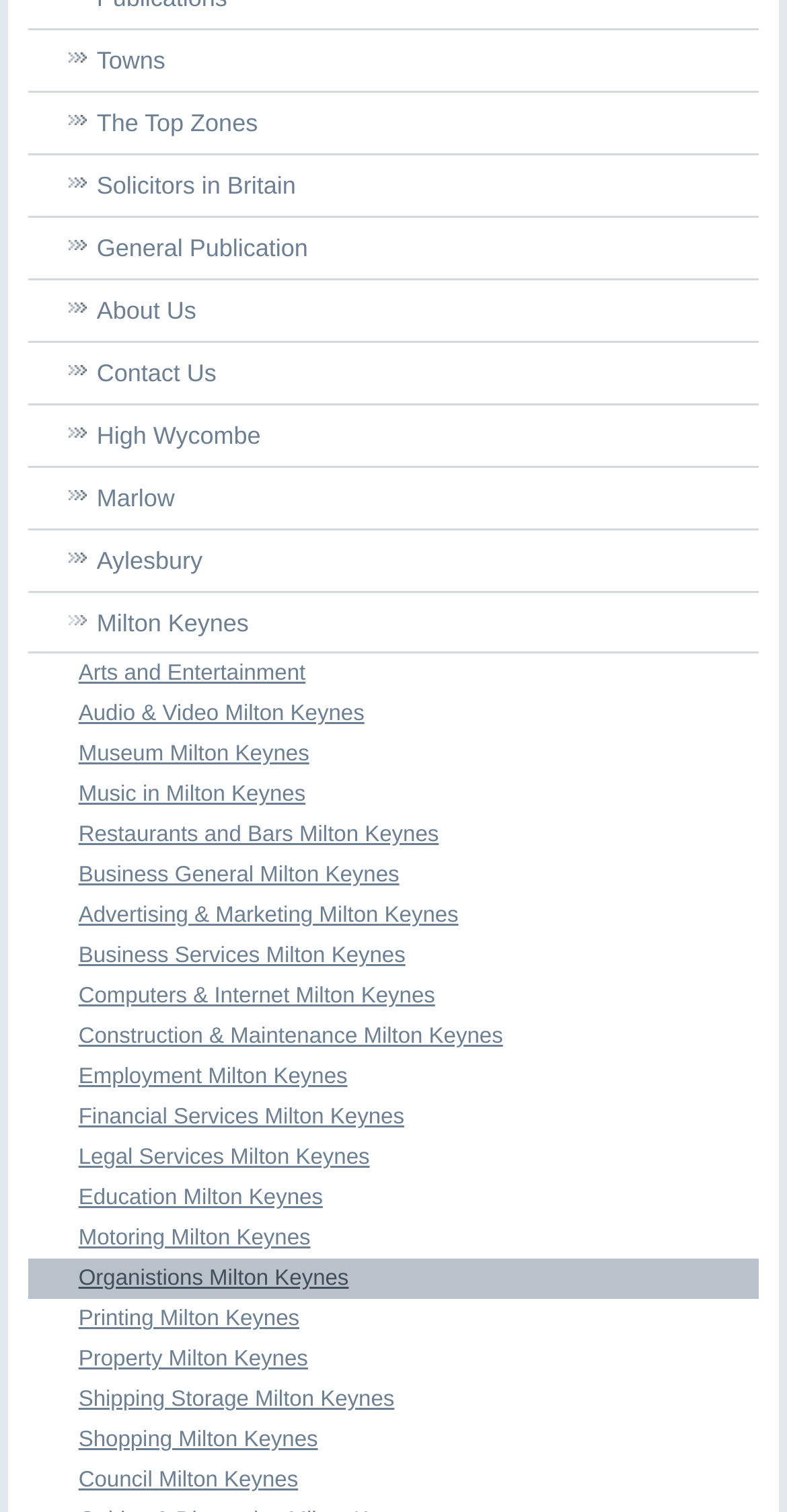Please give a one-word or short phrase response to the following question: 
What is the topic of the link 'Museum Milton Keynes'?

Arts and Entertainment